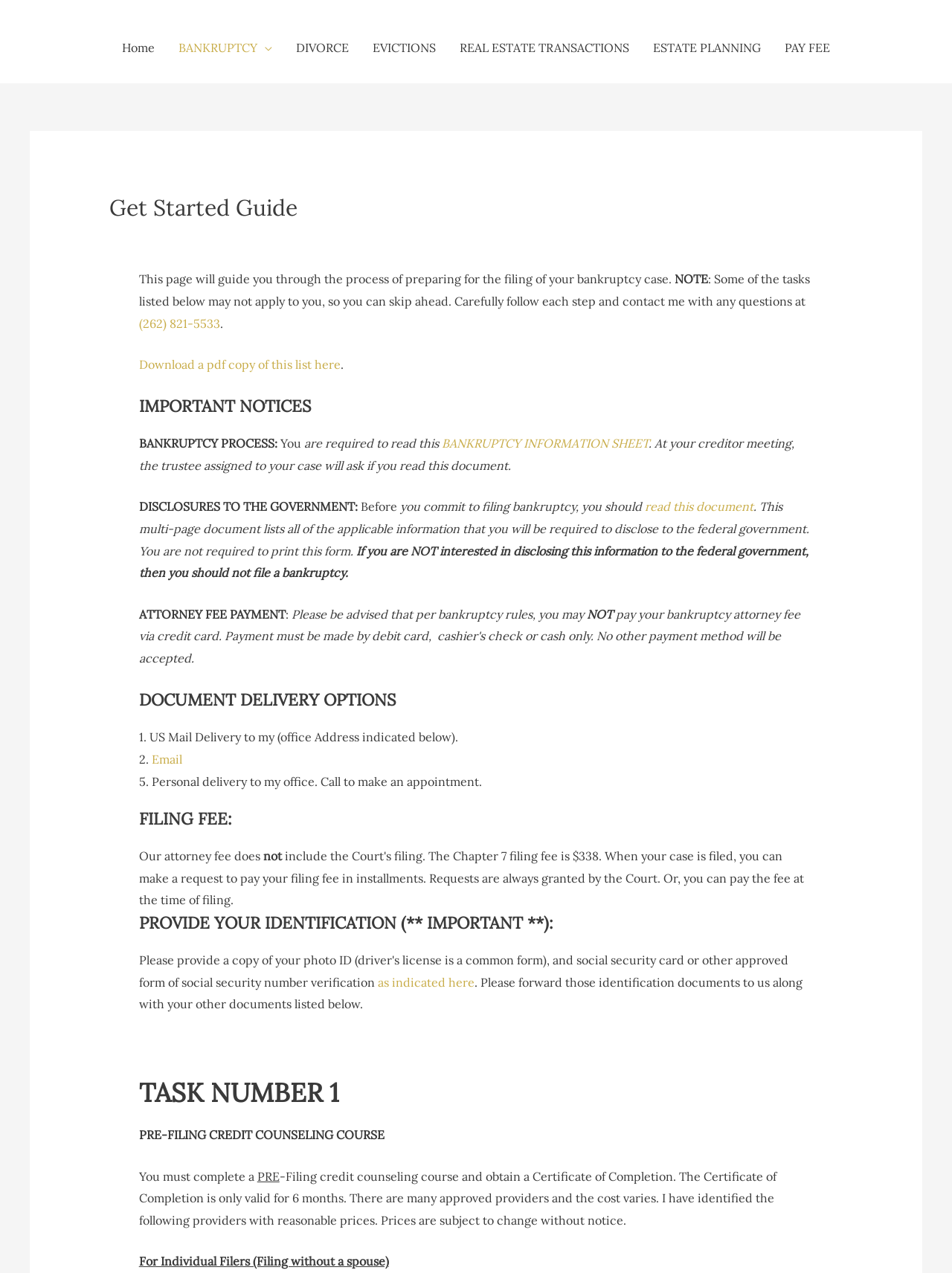Pinpoint the bounding box coordinates of the area that must be clicked to complete this instruction: "Download a pdf copy of this list".

[0.146, 0.28, 0.358, 0.292]